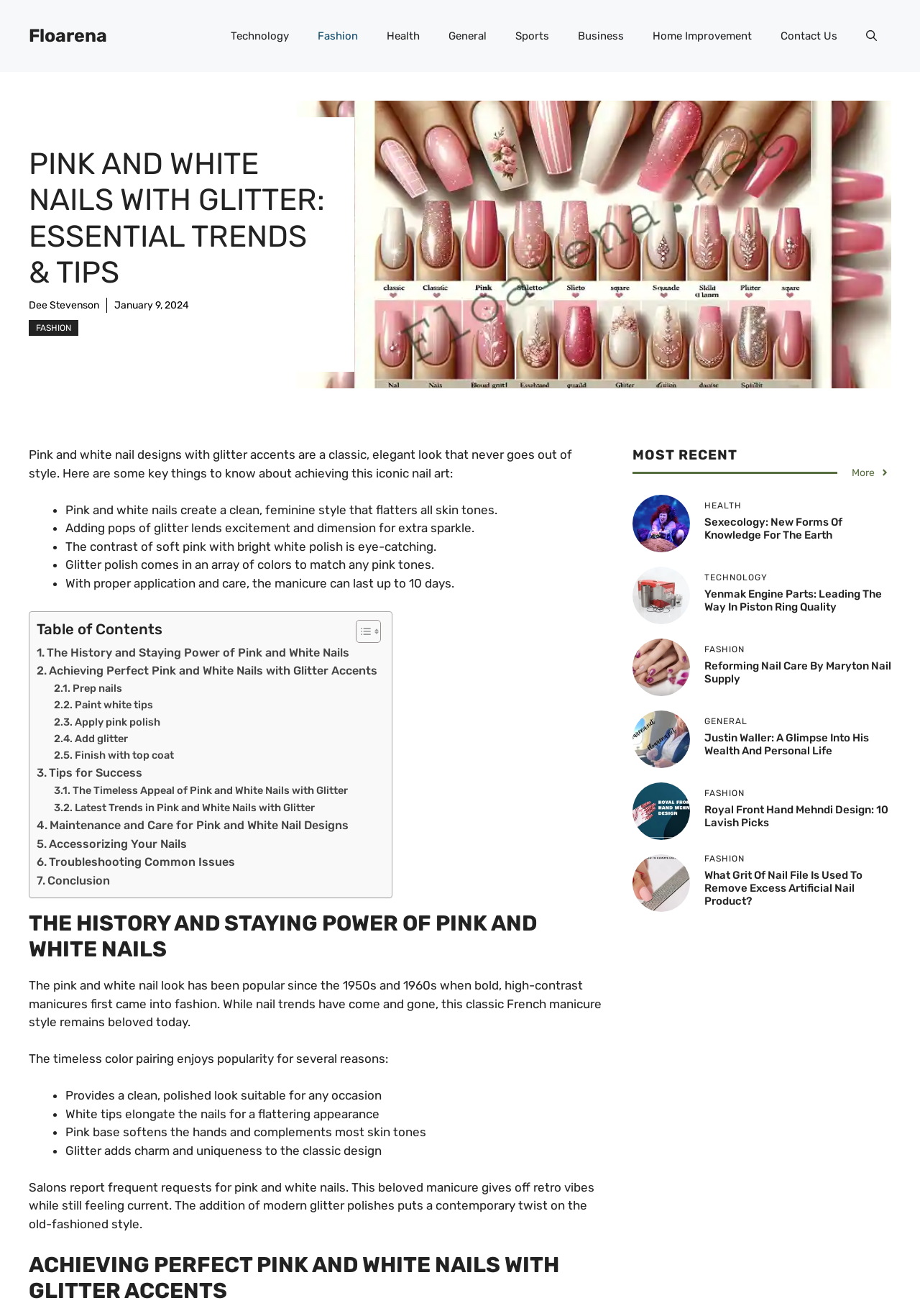Identify the bounding box coordinates of the section that should be clicked to achieve the task described: "Learn more about 'Yenmak Engine Parts: Leading the Way in Piston Ring Quality'".

[0.688, 0.446, 0.75, 0.457]